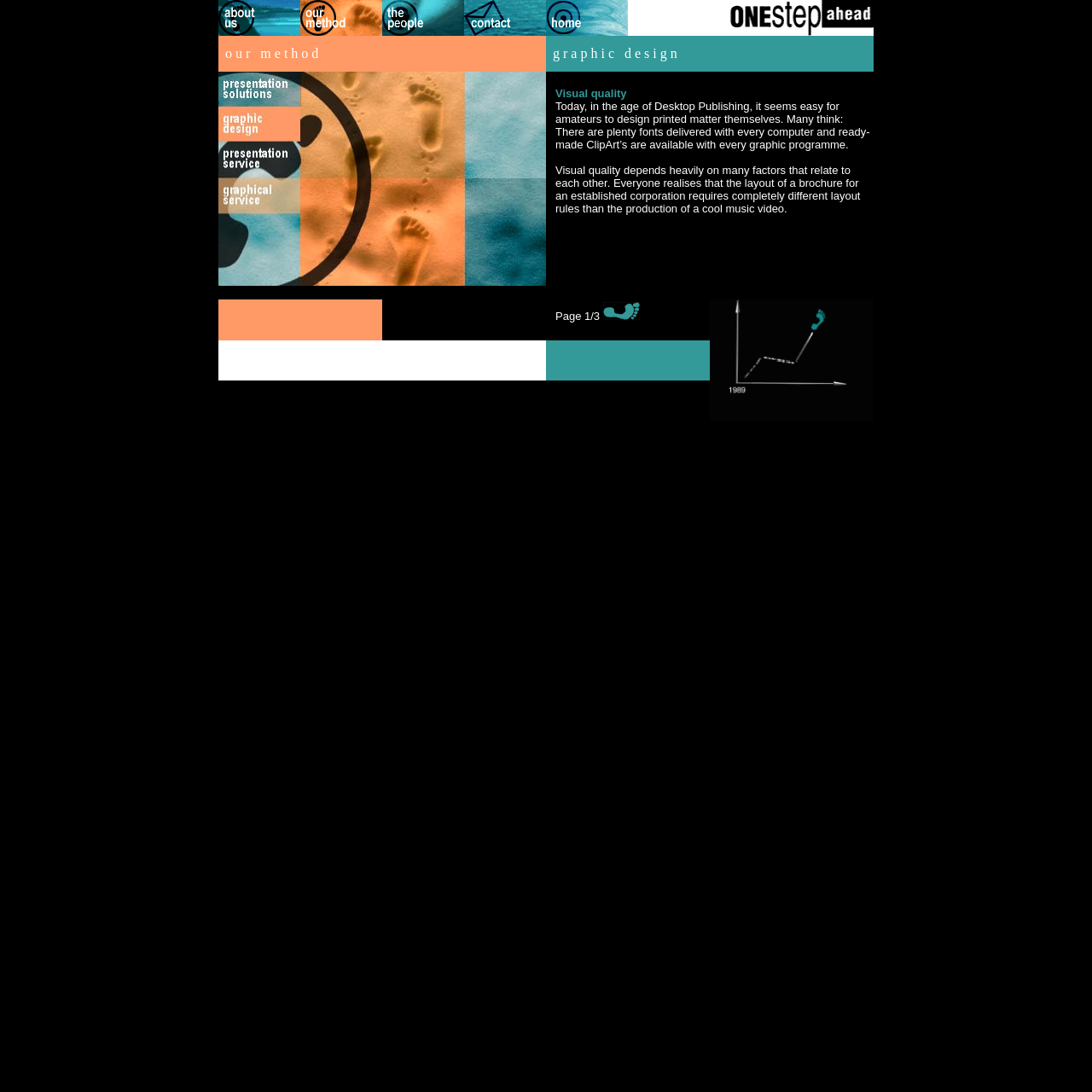How many links are on this webpage? Based on the image, give a response in one word or a short phrase.

7